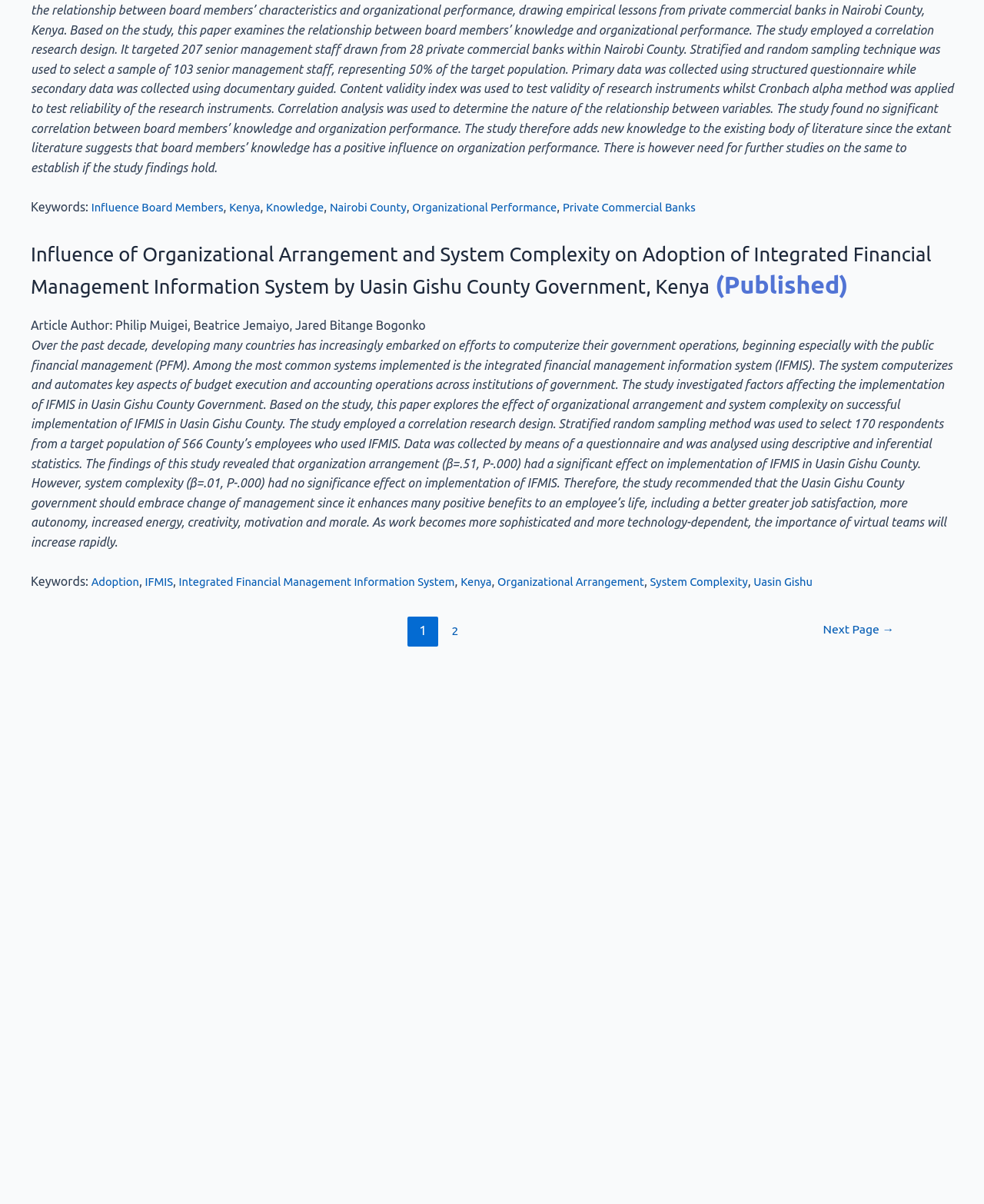Use the details in the image to answer the question thoroughly: 
How many navigation links are there at the top of the webpage?

At the top of the webpage, there is a navigation link 'Posts', which is the only navigation link present.